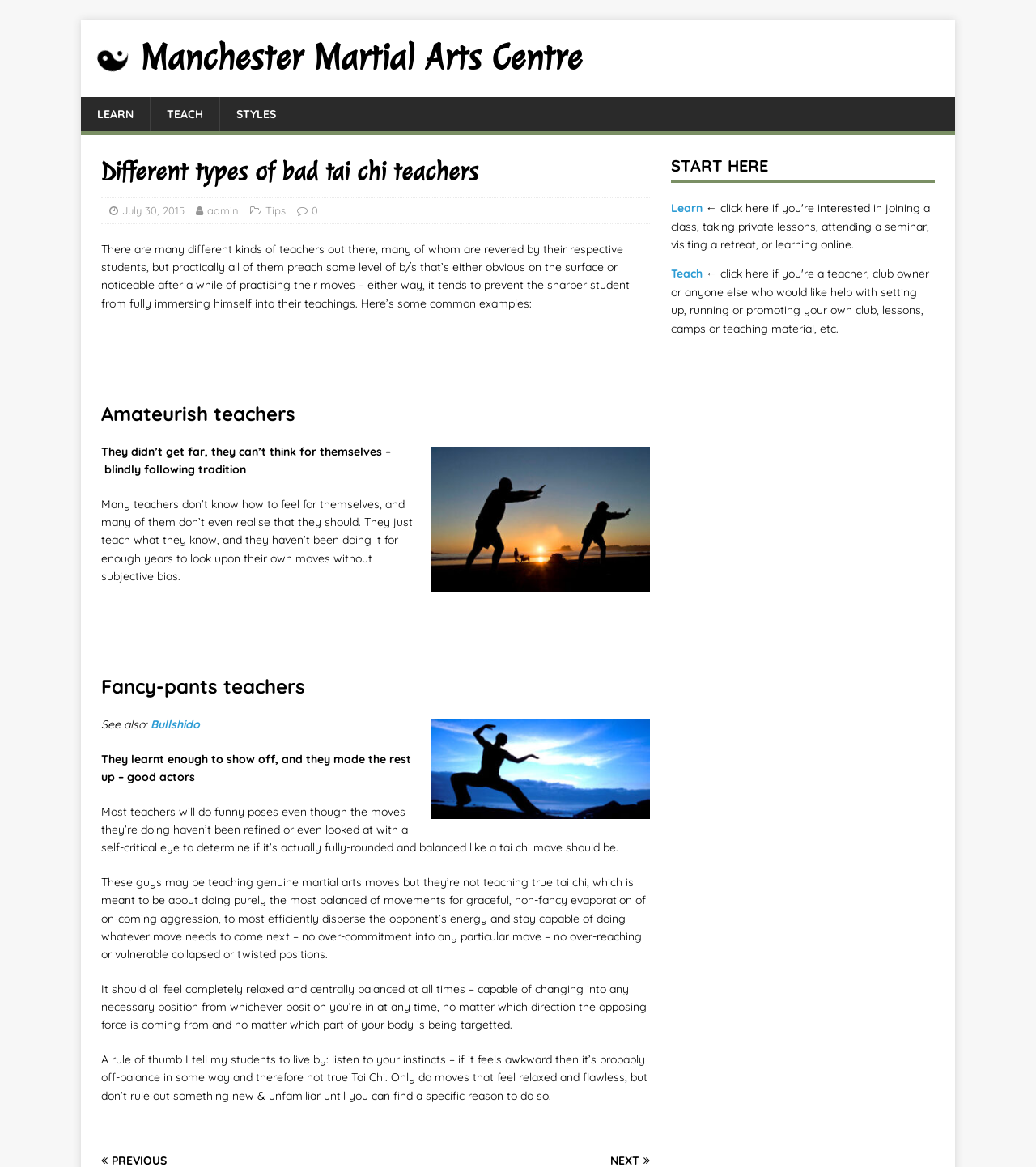Using details from the image, please answer the following question comprehensively:
What is the alternative term mentioned for 'Fancy-pants teachers'?

The webpage mentions 'Bullshido' as an alternative term for 'Fancy-pants teachers', which is linked to a separate webpage or resource.